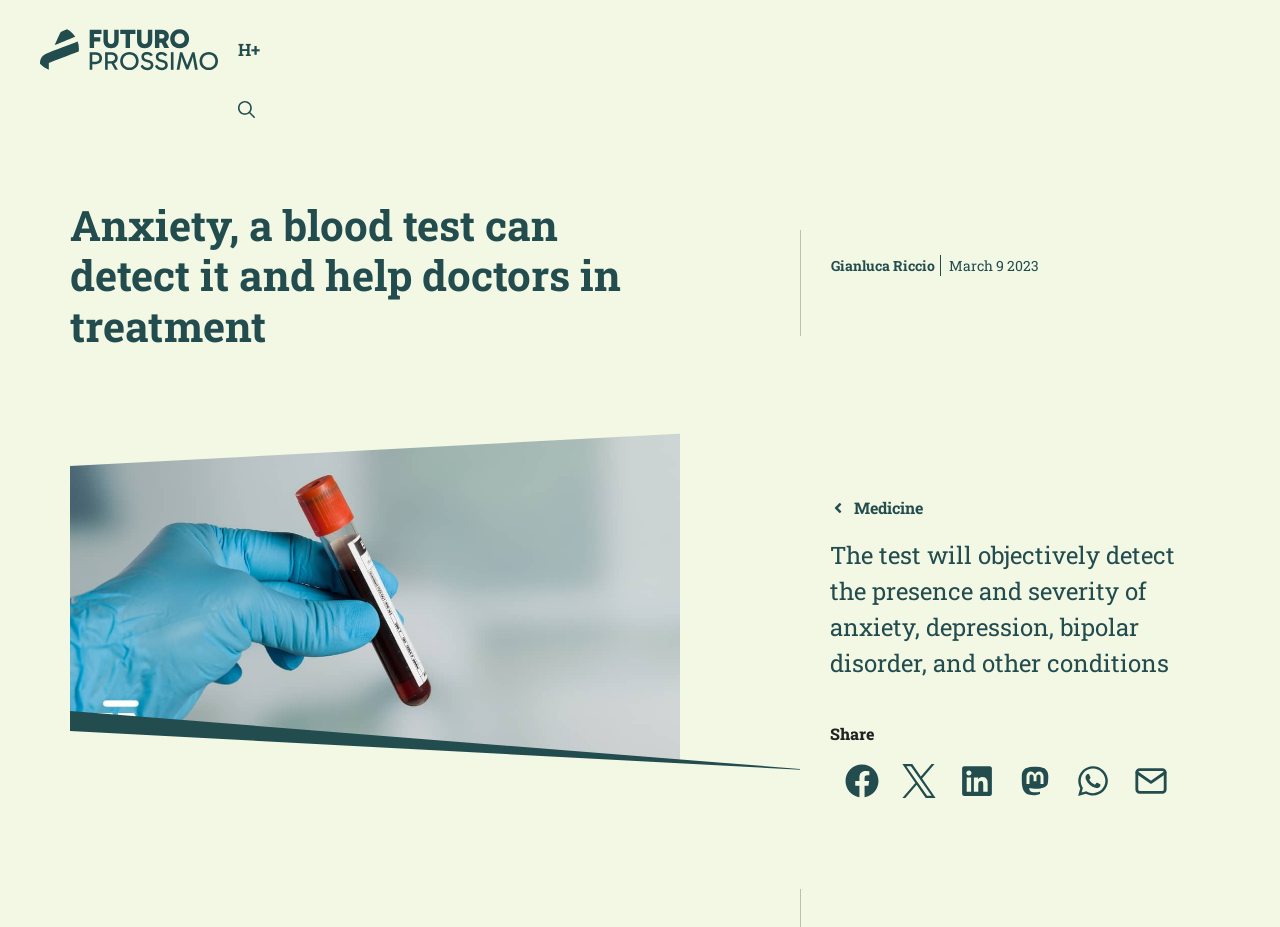Locate the bounding box coordinates of the area where you should click to accomplish the instruction: "Click the 'Near future' link".

[0.031, 0.039, 0.171, 0.064]